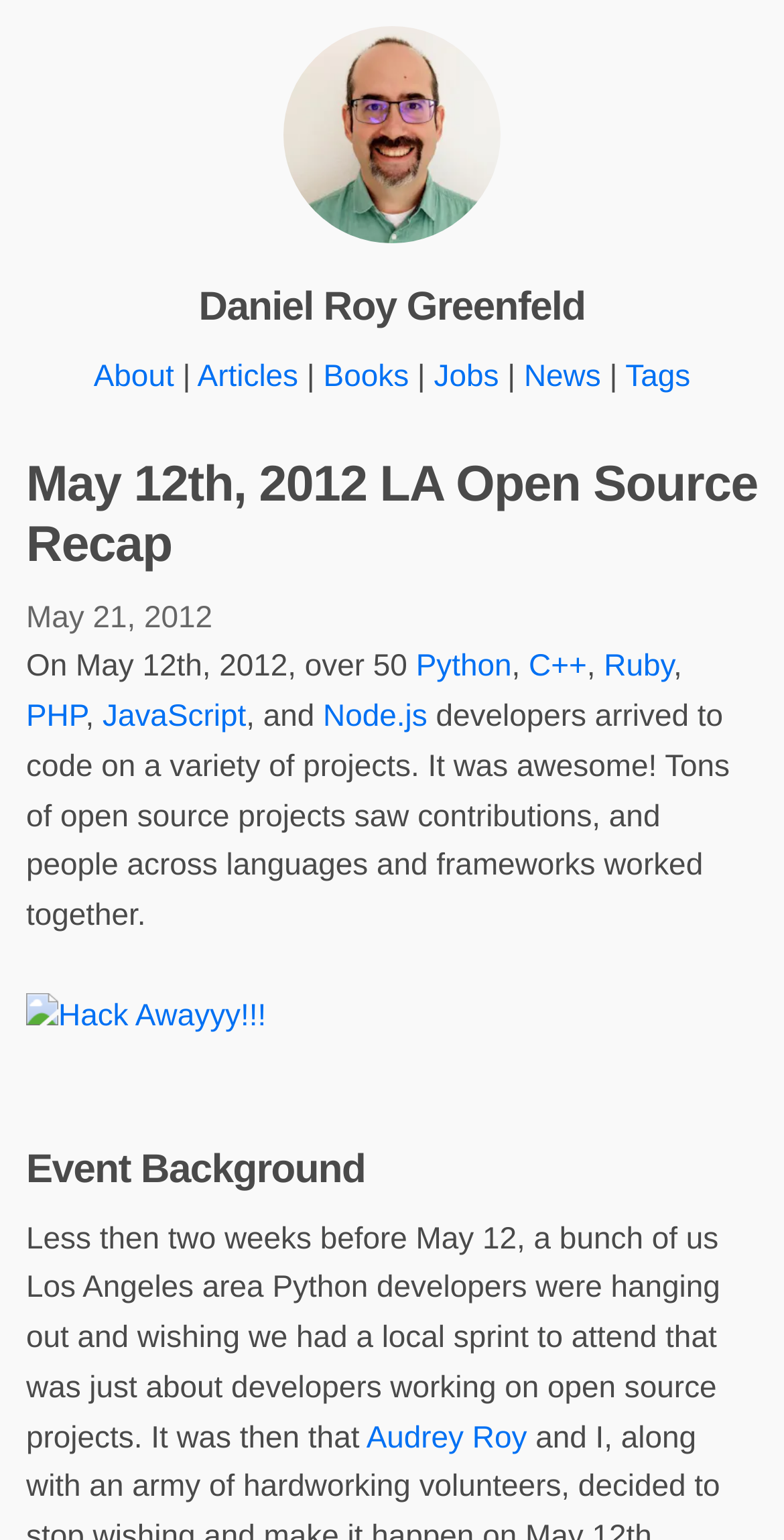Locate the coordinates of the bounding box for the clickable region that fulfills this instruction: "Explore the Python link".

[0.53, 0.422, 0.653, 0.444]